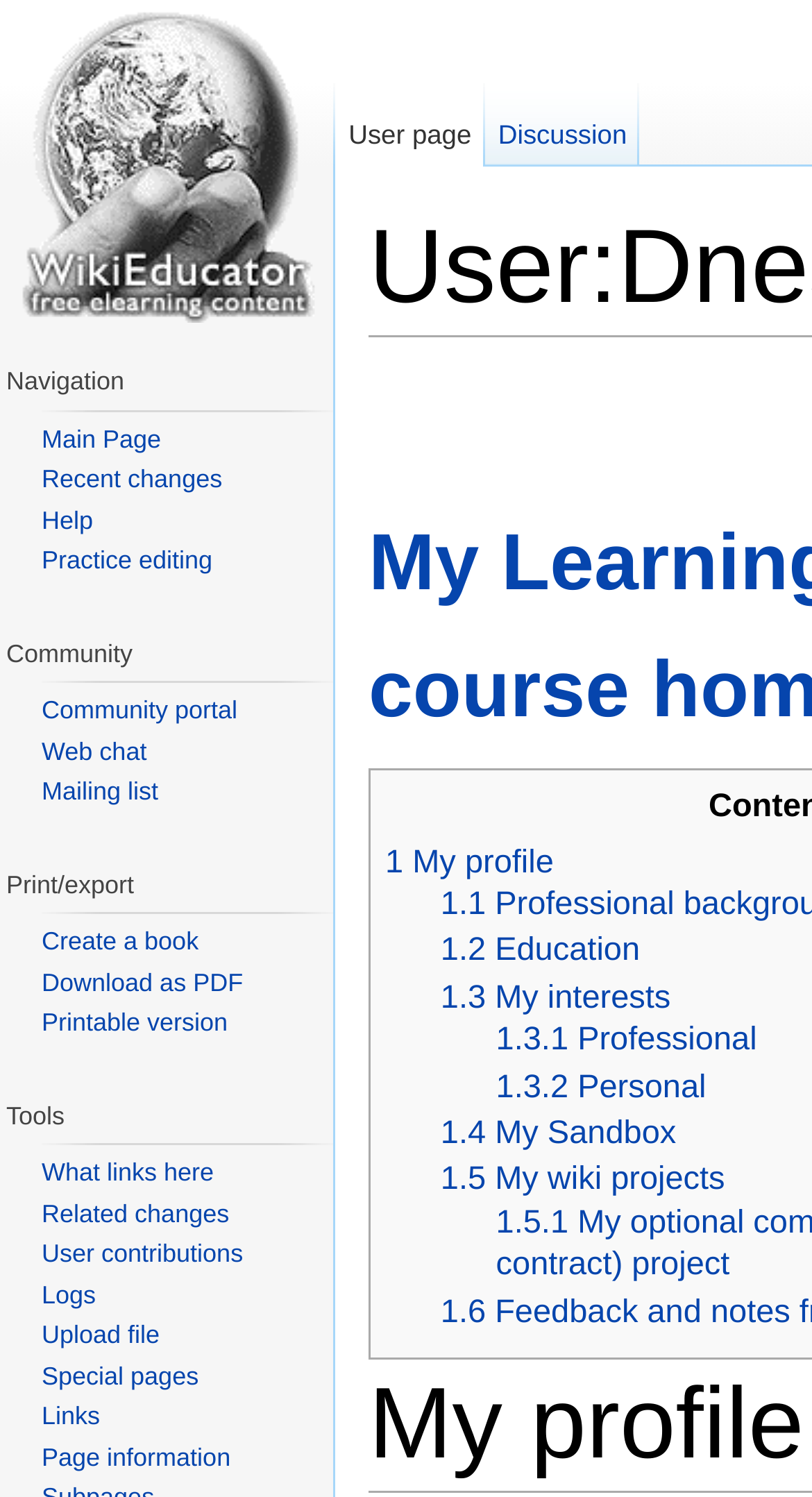Give a one-word or one-phrase response to the question:
How many links are there in the 'My profile' section?

5